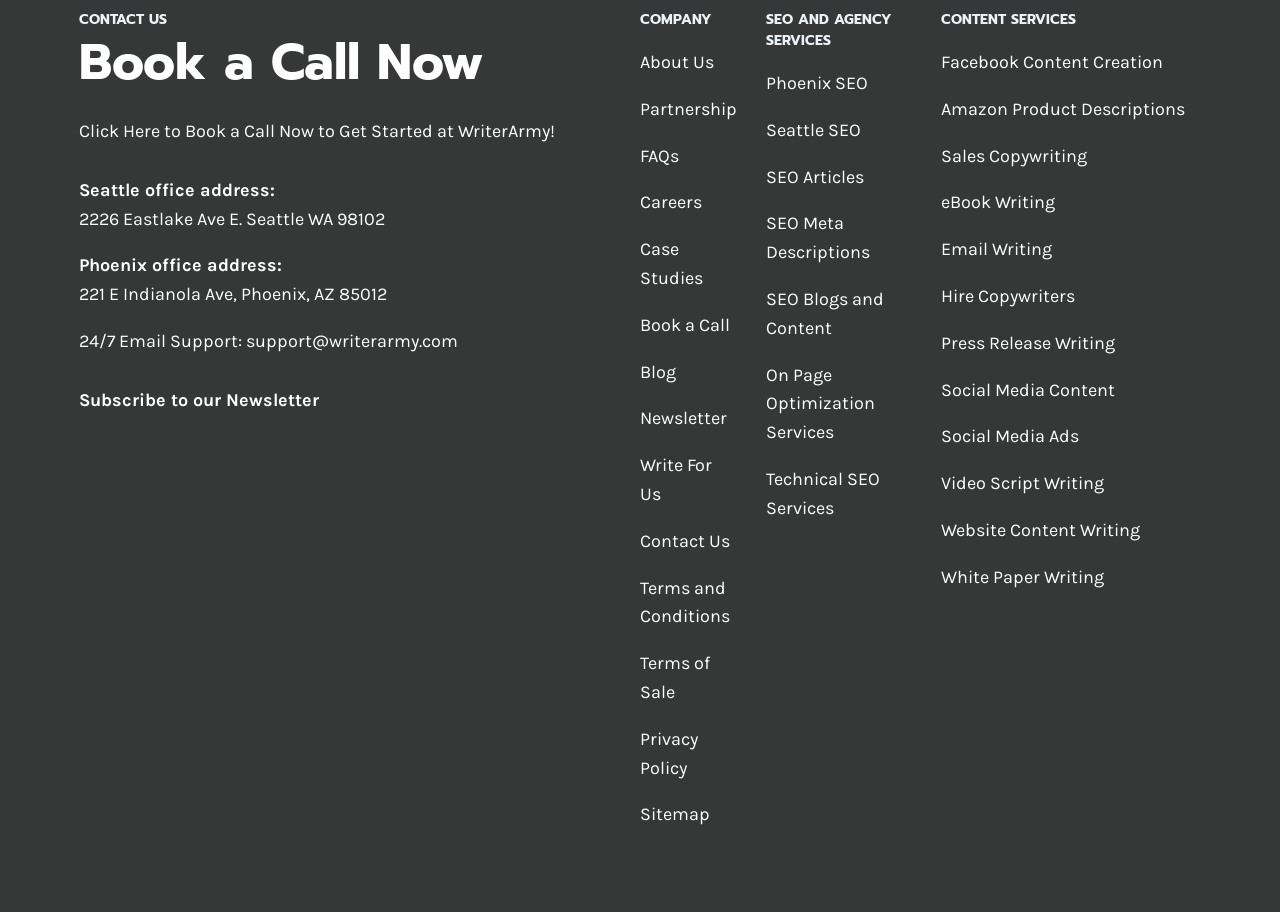Identify and provide the bounding box for the element described by: "SEO Blogs and Content".

[0.599, 0.316, 0.691, 0.372]